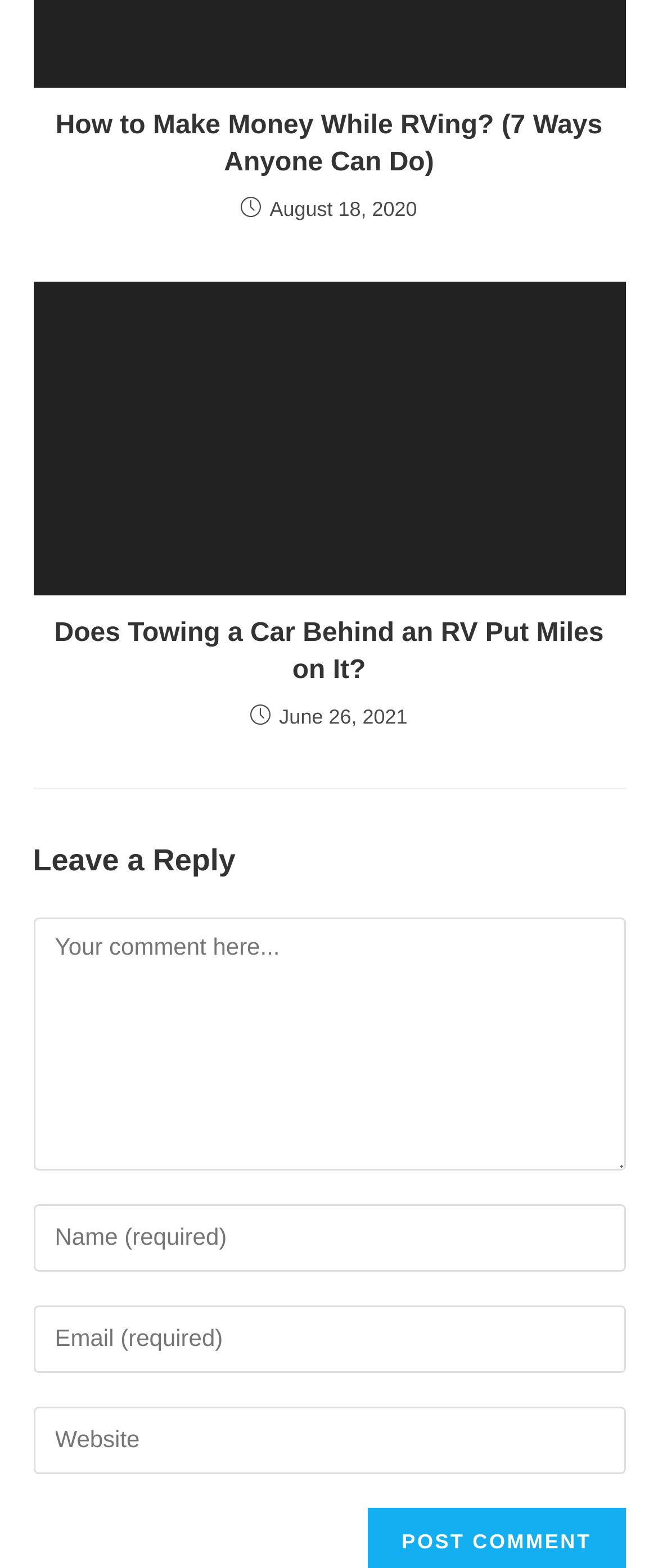Determine the bounding box coordinates of the section to be clicked to follow the instruction: "Leave a reply". The coordinates should be given as four float numbers between 0 and 1, formatted as [left, top, right, bottom].

[0.05, 0.536, 0.95, 0.563]